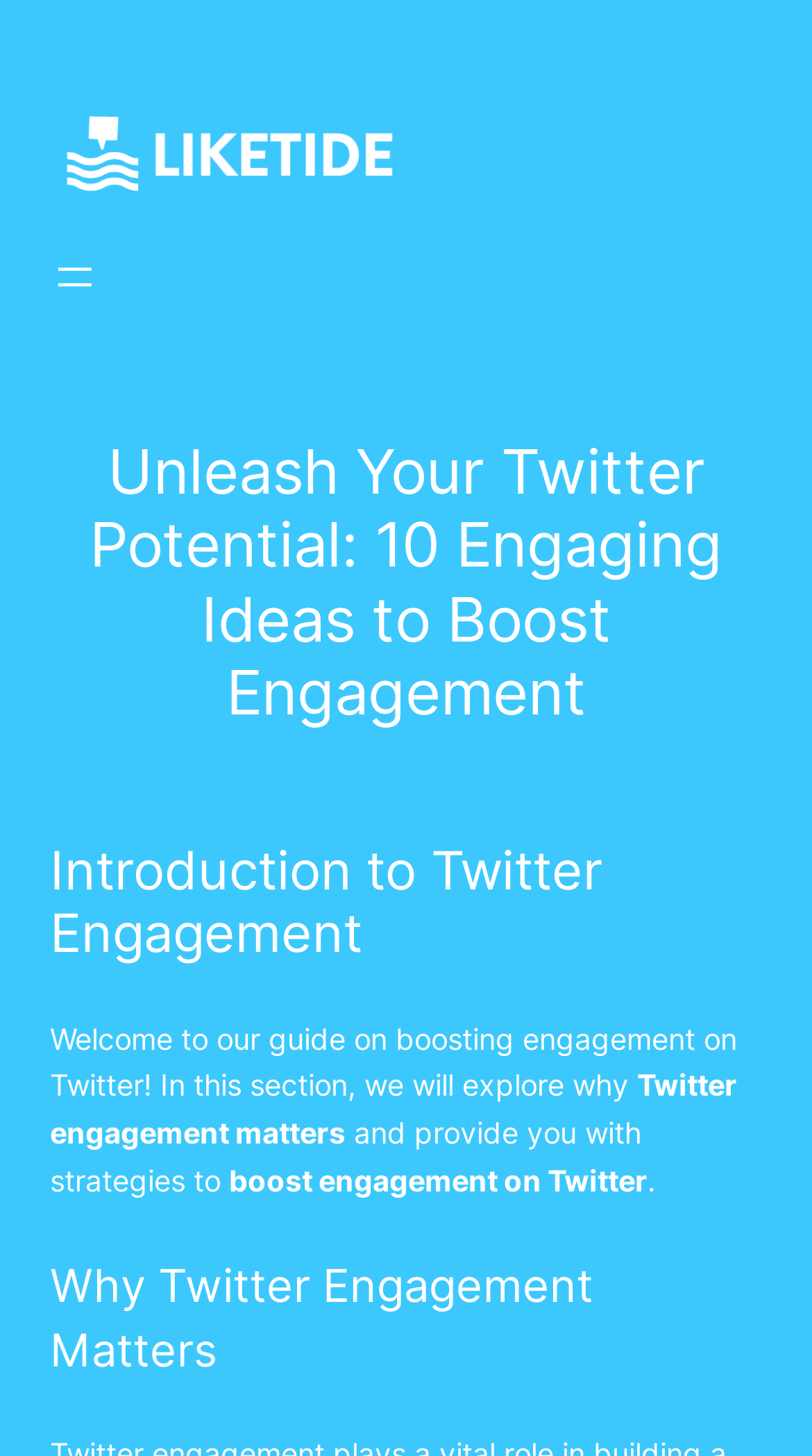Please answer the following question using a single word or phrase: 
How many static text elements are there in the introduction section?

5